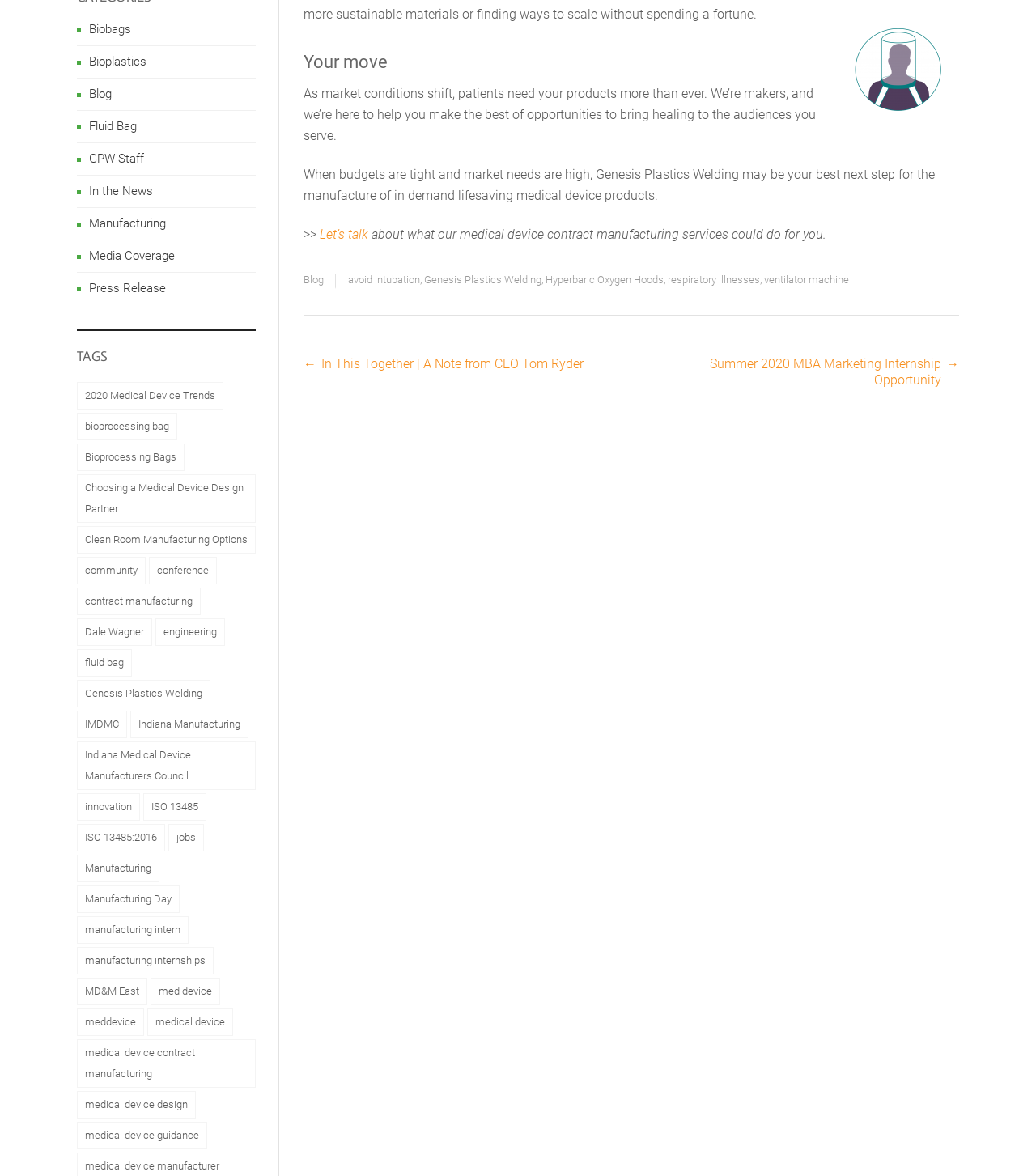Determine the bounding box coordinates of the UI element described below. Use the format (top-left x, top-left y, bottom-right x, bottom-right y) with floating point numbers between 0 and 1: meddevice

[0.074, 0.858, 0.139, 0.881]